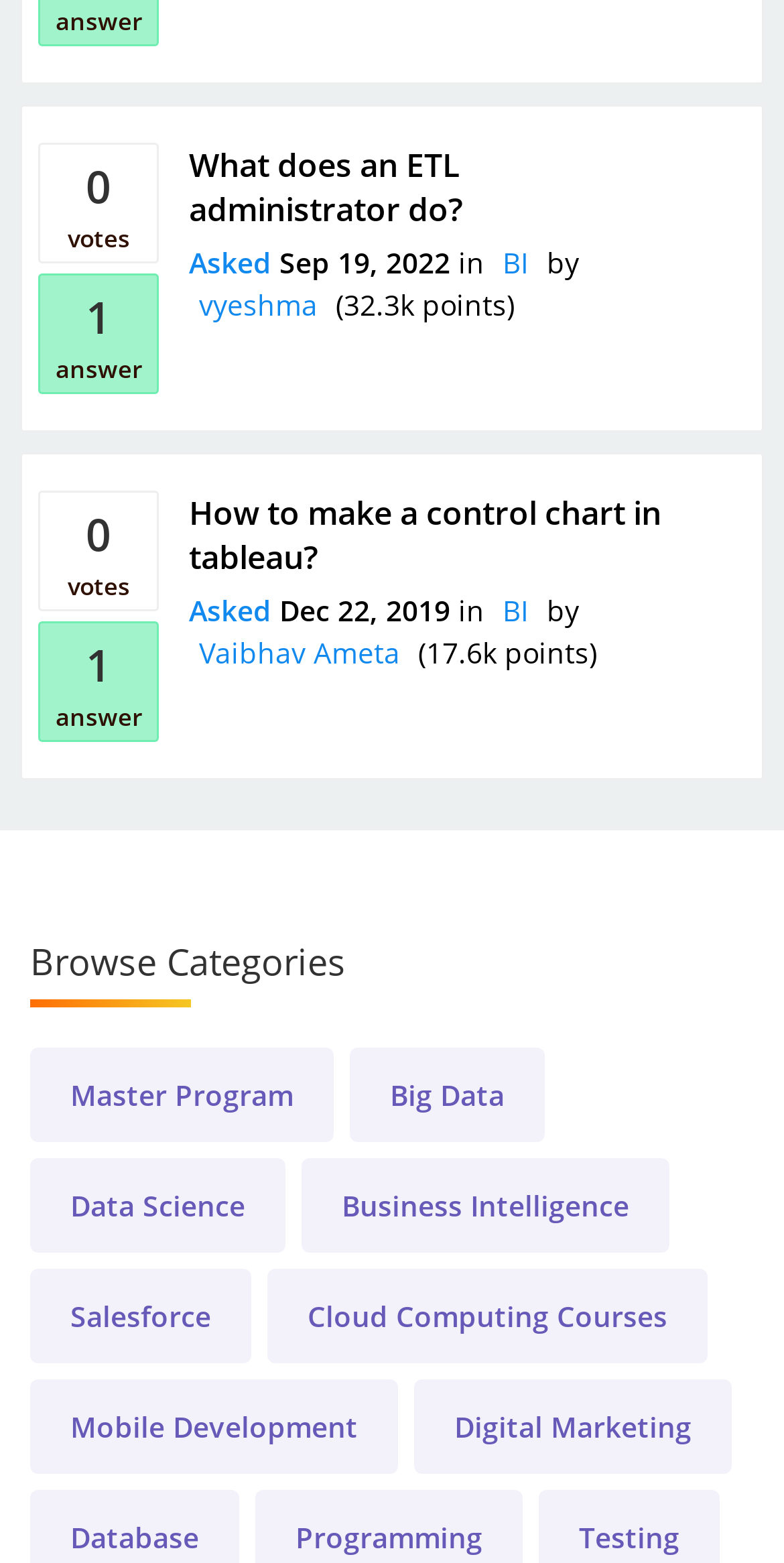Could you locate the bounding box coordinates for the section that should be clicked to accomplish this task: "Check the profile of user vyeshma".

[0.241, 0.183, 0.418, 0.207]